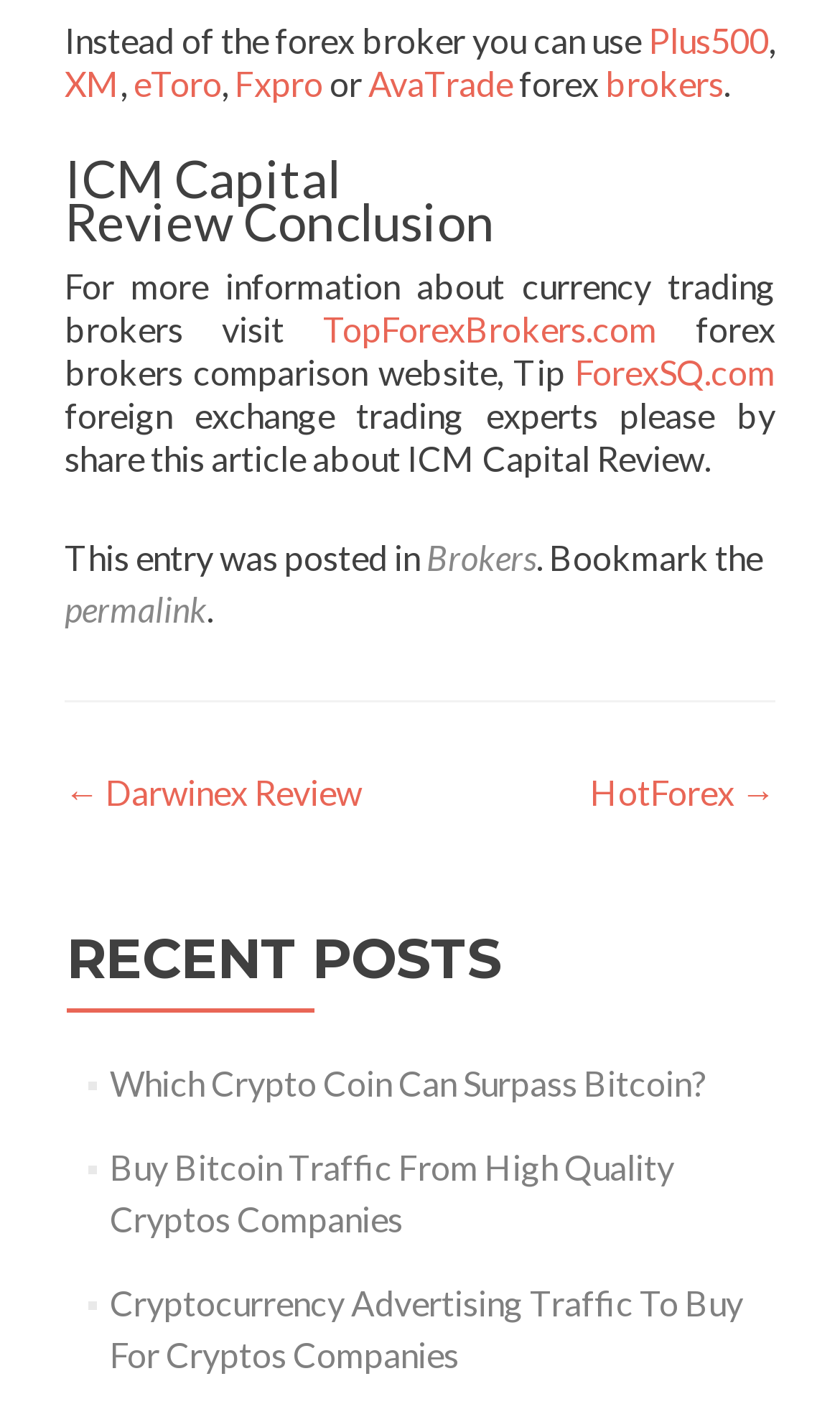Determine the bounding box coordinates of the clickable element to achieve the following action: 'Click on Plus500'. Provide the coordinates as four float values between 0 and 1, formatted as [left, top, right, bottom].

[0.772, 0.014, 0.915, 0.042]